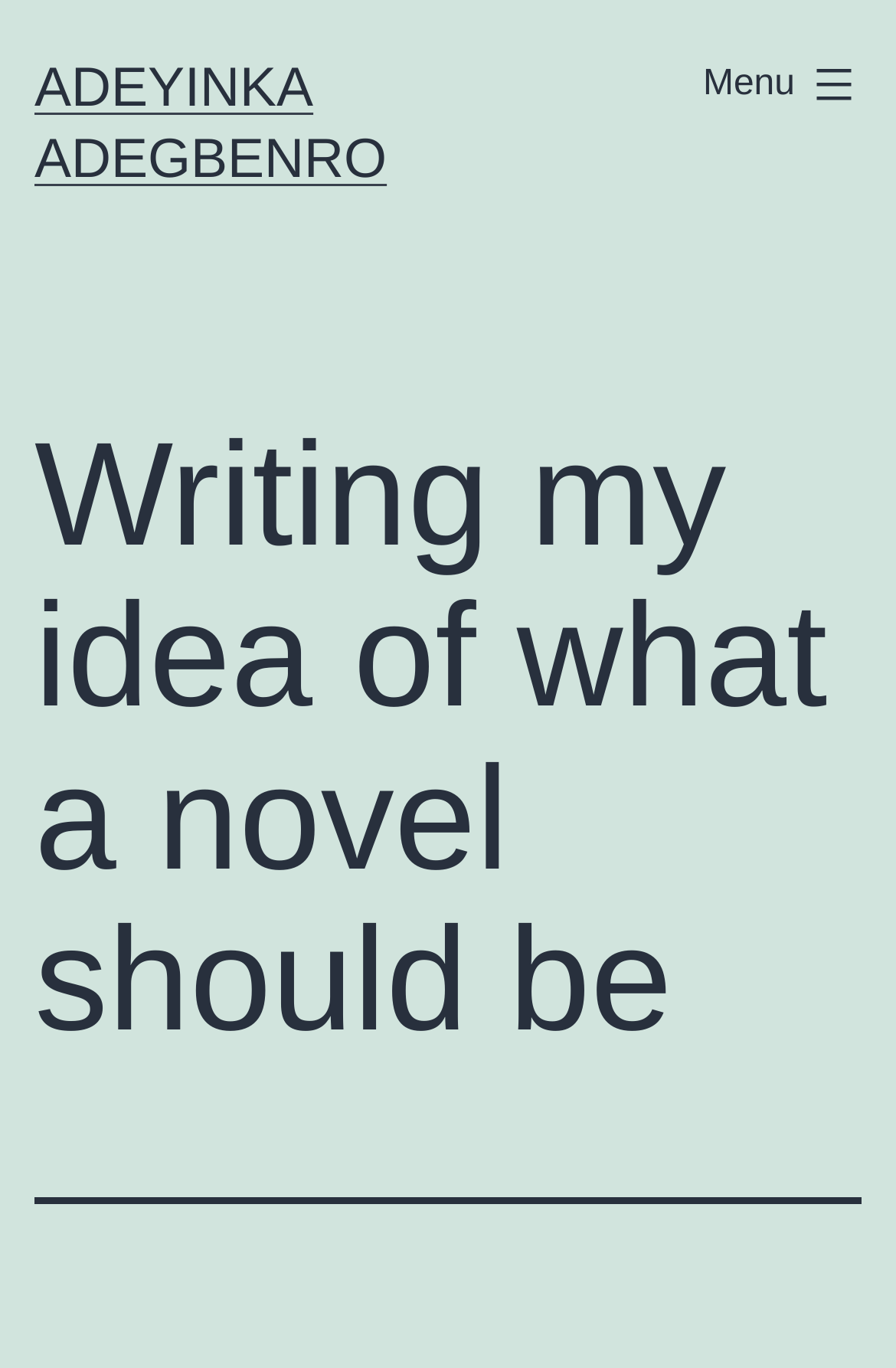Can you find and provide the title of the webpage?

Writing my idea of what a novel should be